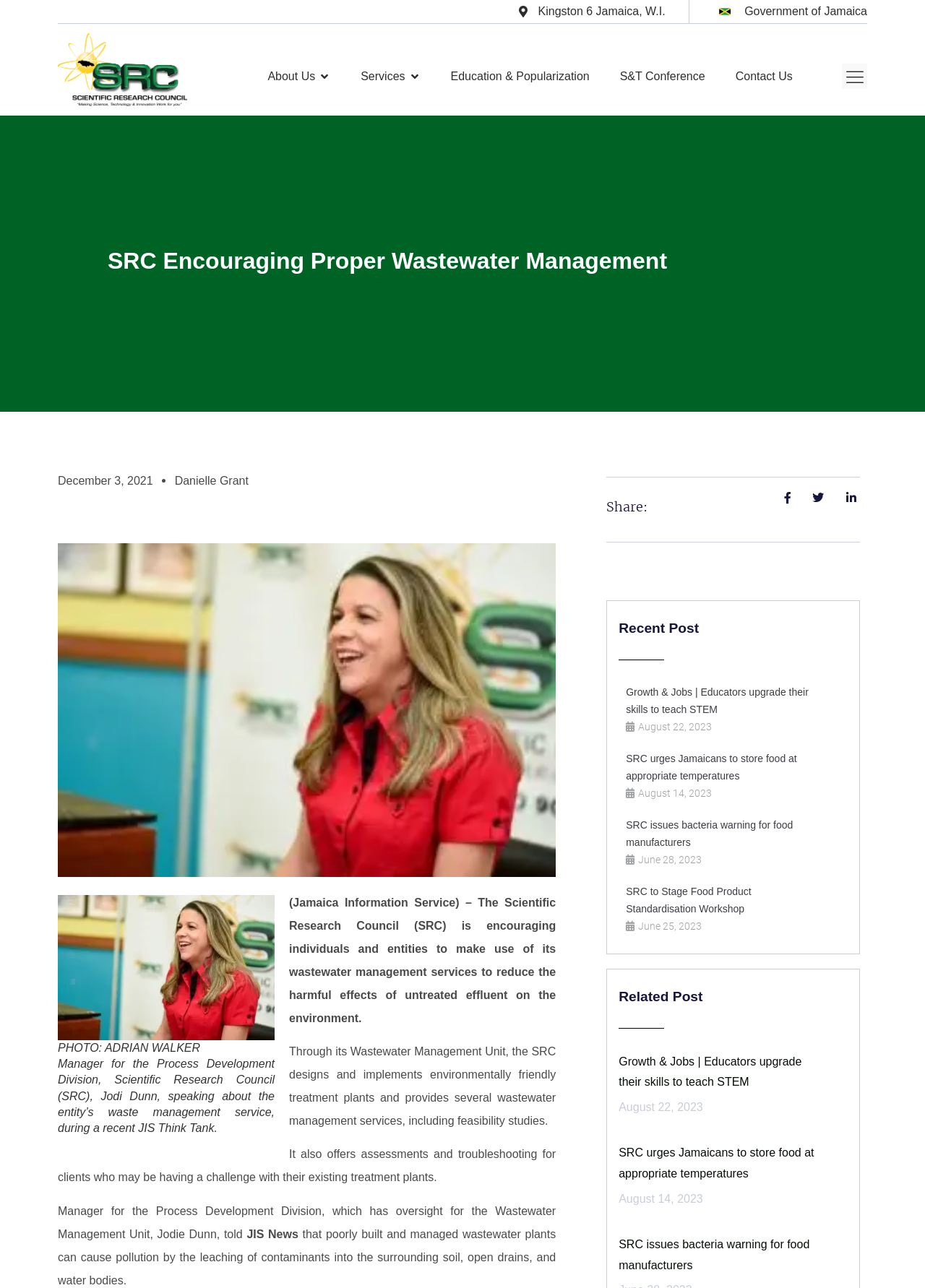What is the purpose of the Wastewater Management Unit?
We need a detailed and meticulous answer to the question.

The webpage states that 'Through its Wastewater Management Unit, the SRC designs and implements environmentally friendly treatment plants and provides several wastewater management services, including feasibility studies.' This indicates that the Wastewater Management Unit is responsible for designing and implementing environmentally friendly treatment plants.